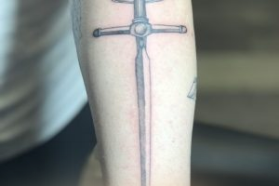Give a comprehensive caption that covers the entire image content.

The image features a detailed tattoo of a sword, prominently displayed on the forearm of an individual. The sword is designed with a classic hilt and blade, showcasing intricate line work and subtle shading that highlights its form. The tattoo reflects a sense of strength and perhaps a narrative or personal significance to the wearer. The background suggests an indoor environment, possibly indicating a casual or relaxed setting. This piece of body art stands out as a bold expression of identity and style.